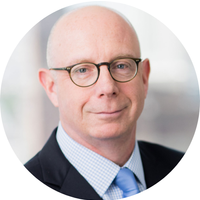Please answer the following query using a single word or phrase: 
What is Joe A. Tate, Jr.'s role at CODISCOVR?

Member and Managing Director